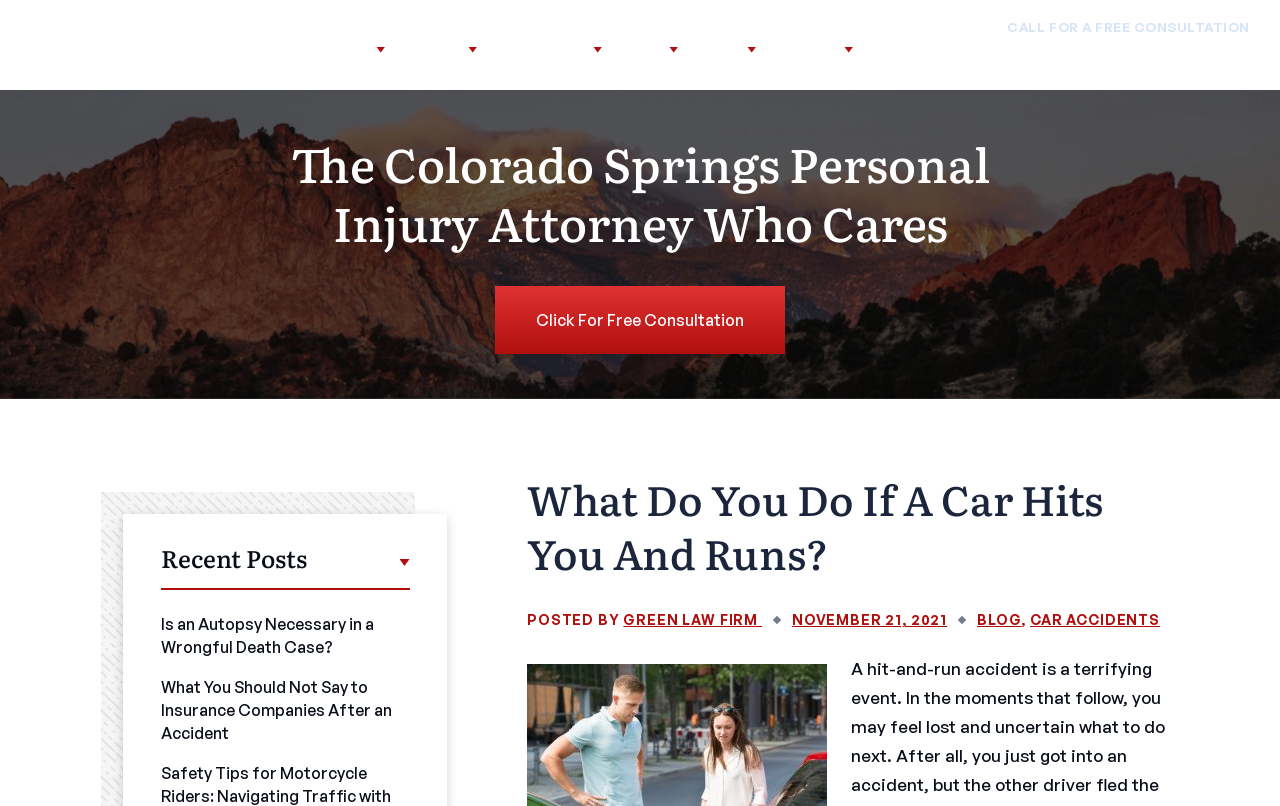Identify the bounding box coordinates of the part that should be clicked to carry out this instruction: "Contact the law firm".

[0.677, 0.048, 0.72, 0.112]